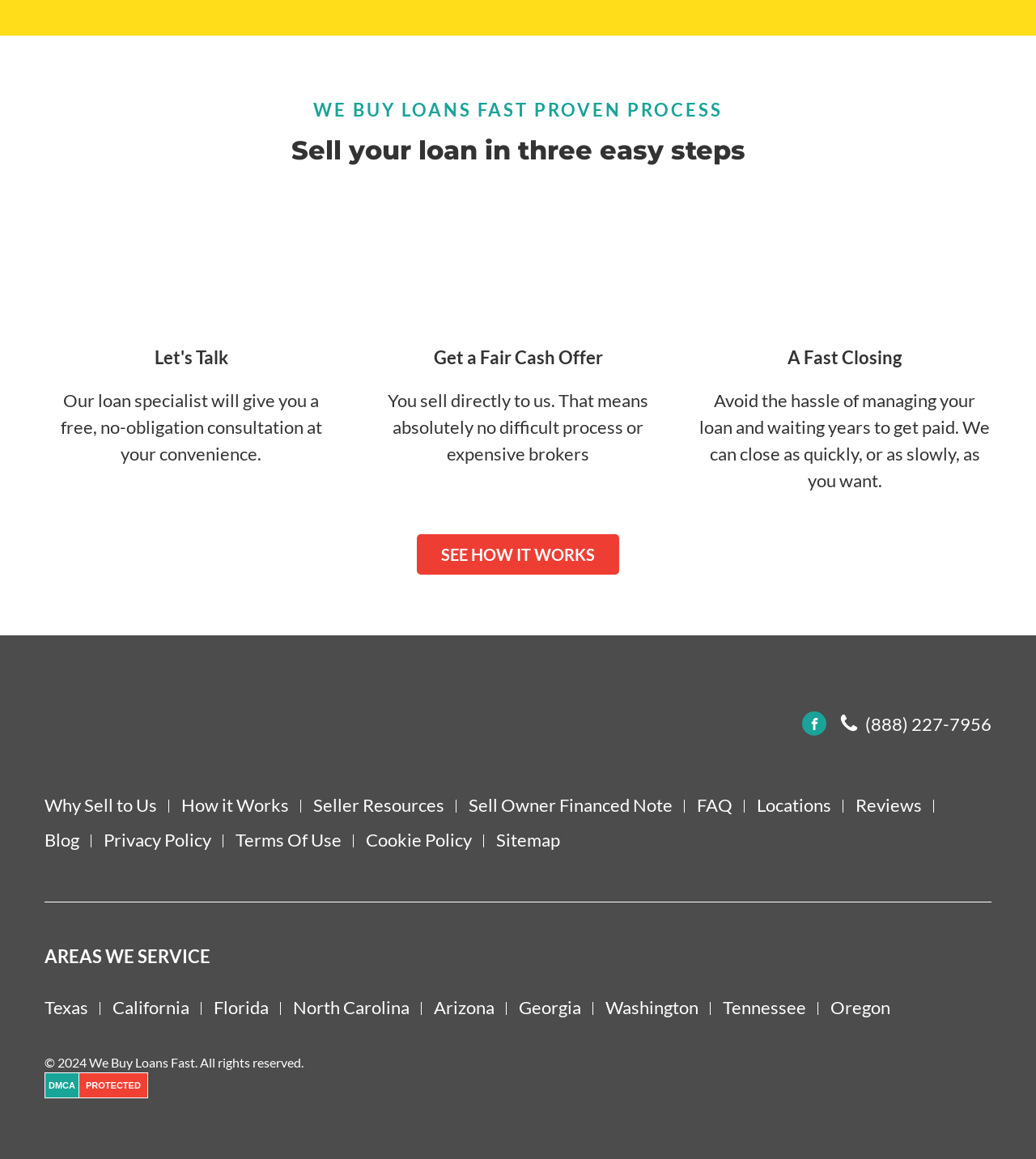What is the purpose of the 'Let's Talk' images?
Please provide a single word or phrase as the answer based on the screenshot.

To initiate consultation